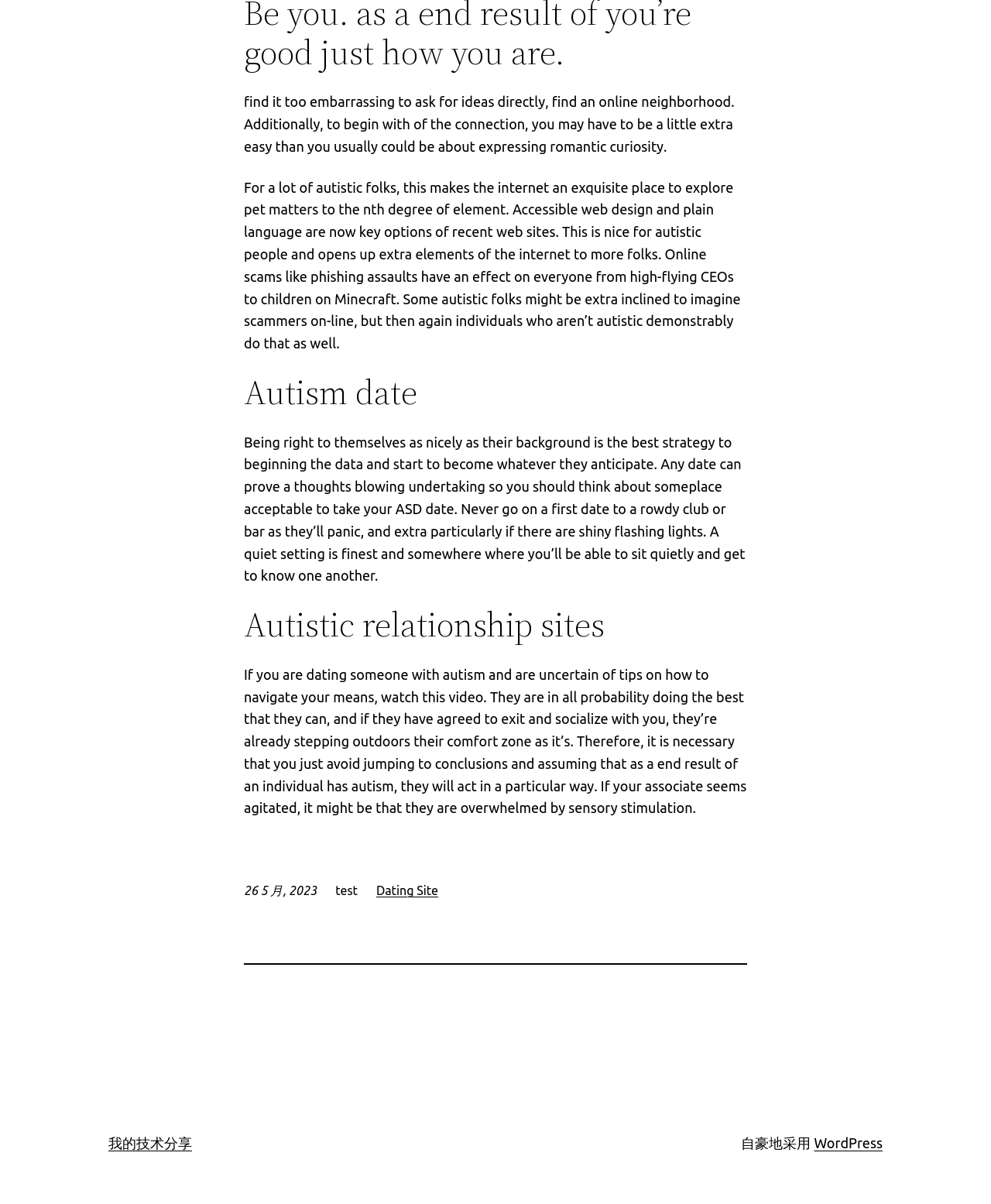Provide the bounding box coordinates of the HTML element this sentence describes: "我的技术分享". The bounding box coordinates consist of four float numbers between 0 and 1, i.e., [left, top, right, bottom].

[0.109, 0.943, 0.194, 0.956]